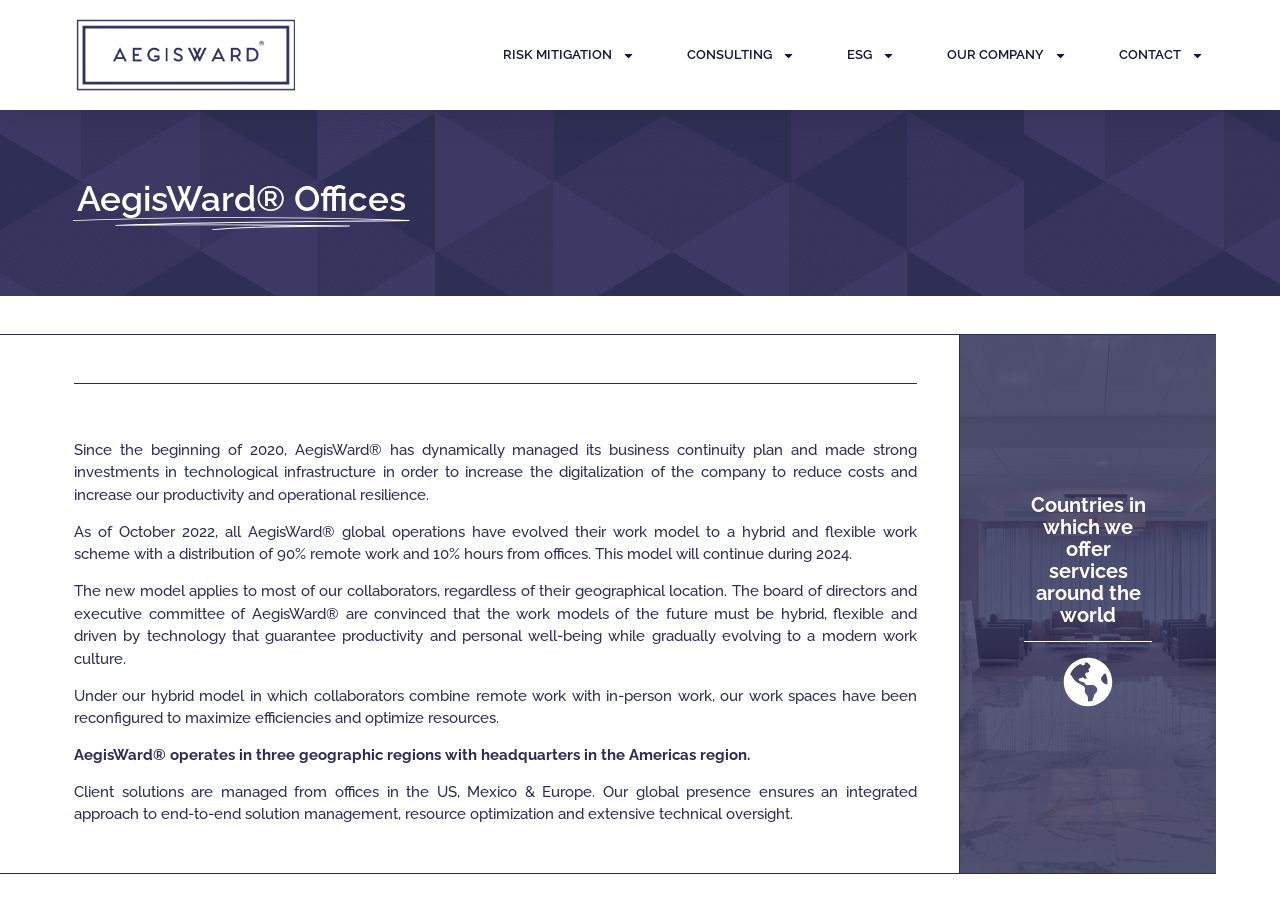Produce an extensive caption that describes everything on the webpage.

The webpage is about AegisWard USA's offices, with a focus on their business continuity plan and technological infrastructure. At the top, there is a navigation menu with five links: RISK MITIGATION, CONSULTING, ESG, OUR COMPANY, and CONTACT. Each link has a small icon next to it.

Below the navigation menu, there is a heading that reads "AegisWard® Offices" with an image to the left. The image is positioned near the top-left corner of the page.

The main content of the page is divided into four paragraphs of text. The first paragraph explains how AegisWard® has managed its business continuity plan and invested in technological infrastructure since 2020. The second paragraph describes the company's hybrid and flexible work scheme, which was implemented in 2022. The third paragraph discusses the benefits of this new work model, and the fourth paragraph explains how the company's workspaces have been reconfigured to maximize efficiencies.

Below the main content, there is a heading that reads "Countries in which we offer services around the world" with a link next to it. There is also another link below this heading, but it does not have any text associated with it.

Overall, the webpage has a clean and organized layout, with a focus on providing information about AegisWard USA's offices and business operations.